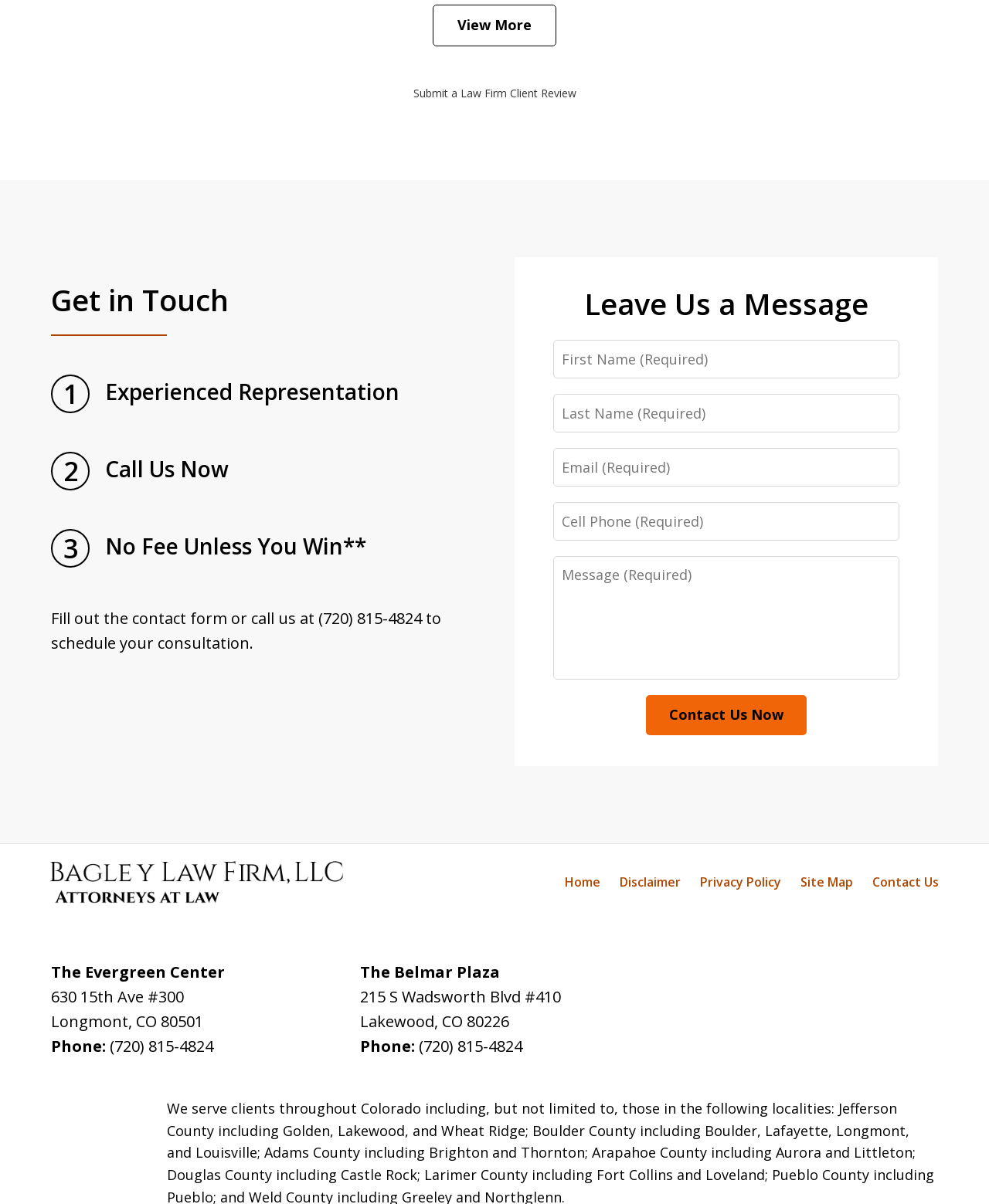Identify the bounding box of the UI element described as follows: "title="Justia"". Provide the coordinates as four float numbers in the range of 0 to 1 [left, top, right, bottom].

[0.052, 0.911, 0.087, 0.941]